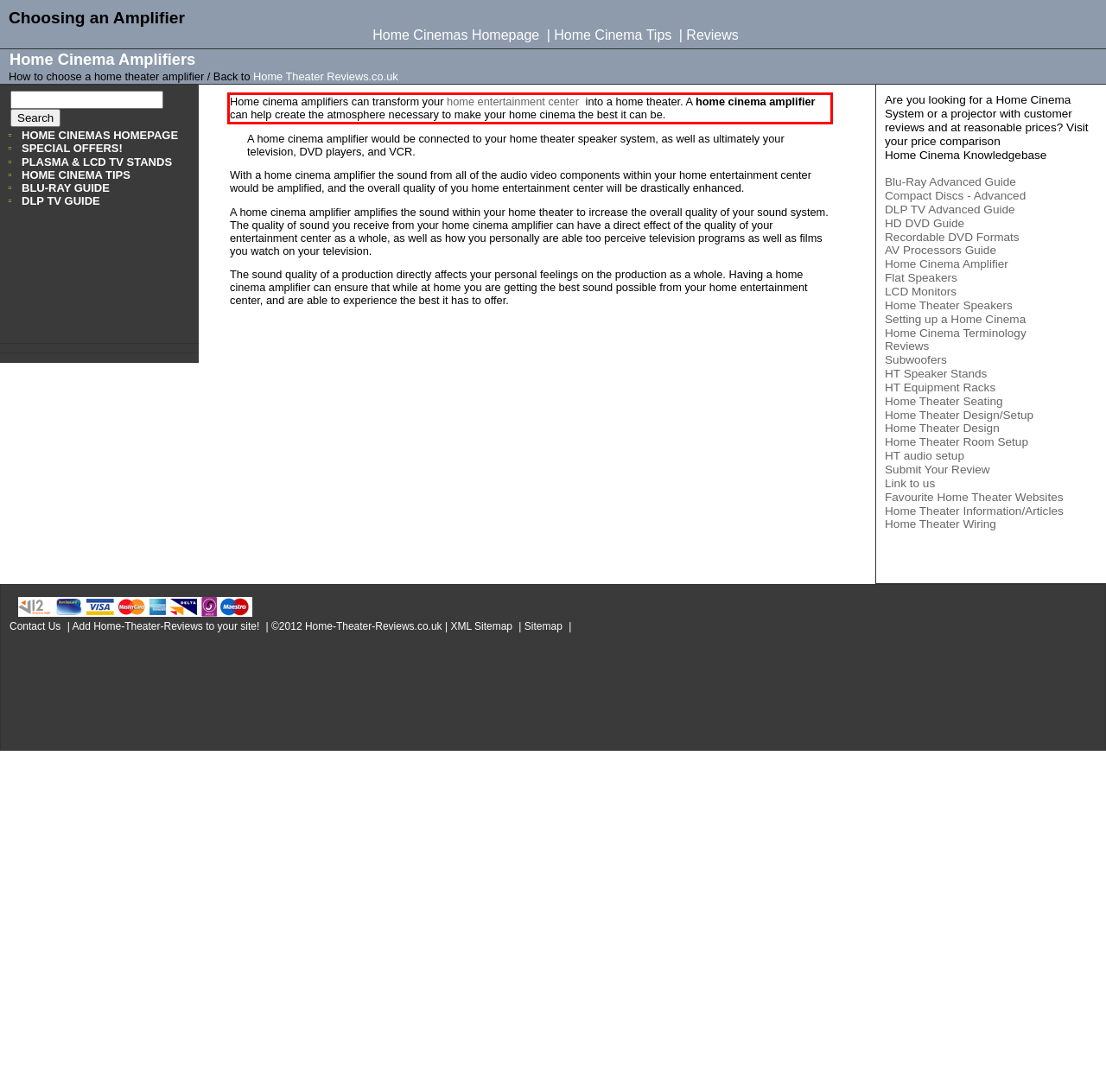Examine the screenshot of the webpage, locate the red bounding box, and generate the text contained within it.

Home cinema amplifiers can transform your home entertainment center into a home theater. A home cinema amplifier can help create the atmosphere necessary to make your home cinema the best it can be.